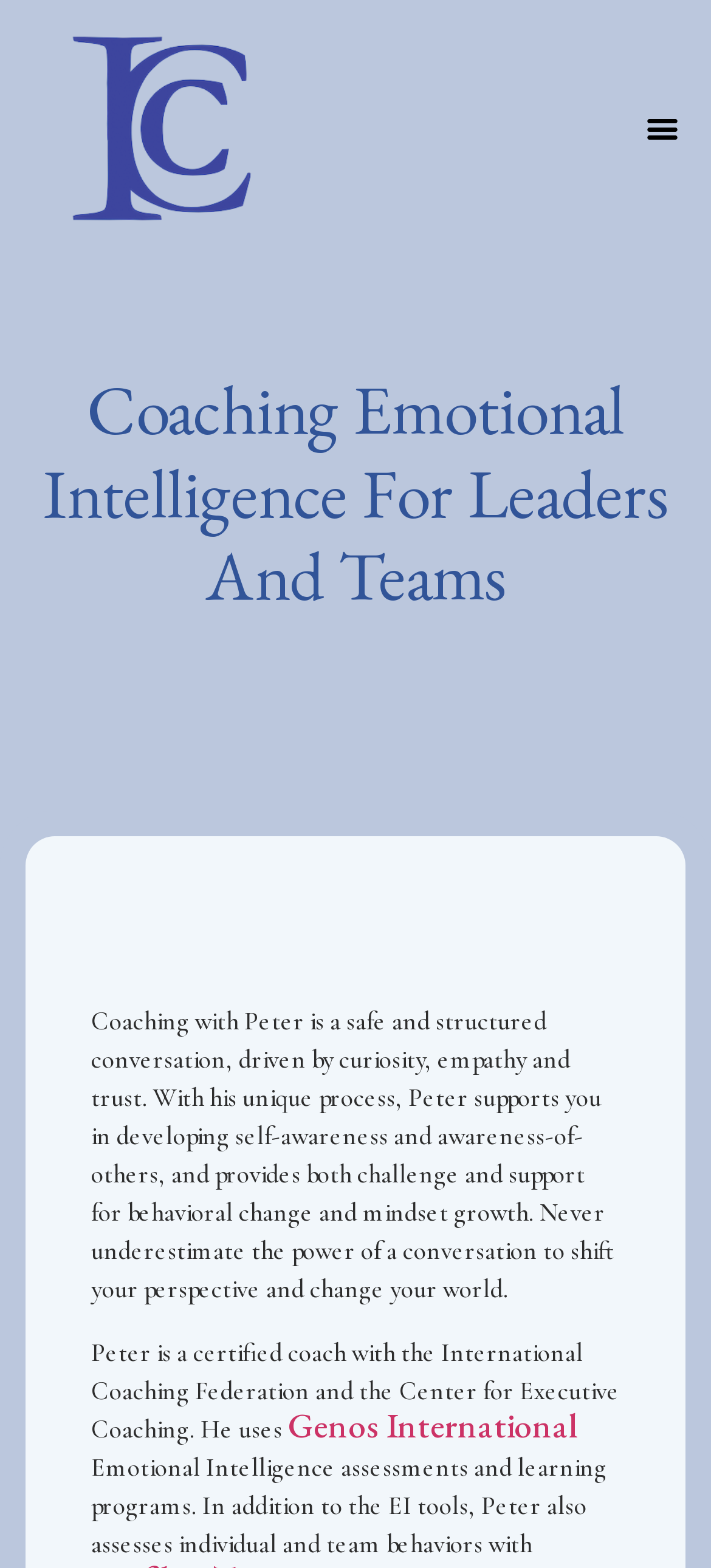What is the name of the organization providing Emotional Intelligence assessments?
Using the image as a reference, deliver a detailed and thorough answer to the question.

After reading the link element at [0.405, 0.895, 0.815, 0.924], I understand that Genos International is the organization providing Emotional Intelligence assessments and learning programs.